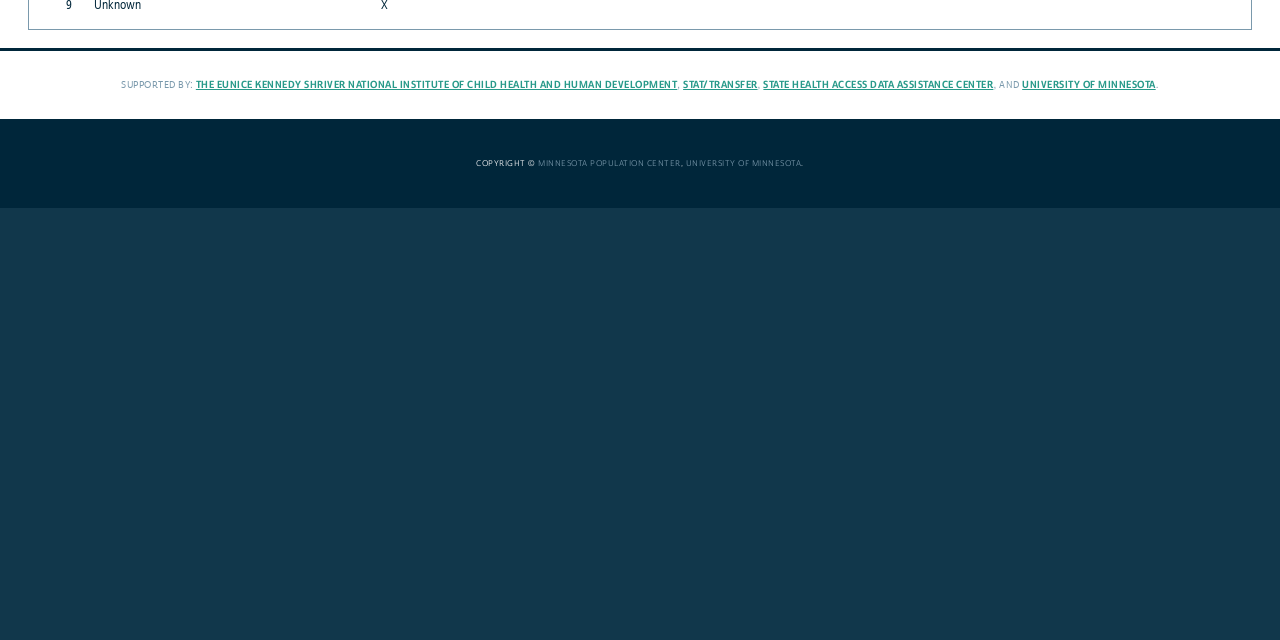Bounding box coordinates should be in the format (top-left x, top-left y, bottom-right x, bottom-right y) and all values should be floating point numbers between 0 and 1. Determine the bounding box coordinate for the UI element described as: Minnesota Population Center

[0.421, 0.247, 0.532, 0.264]